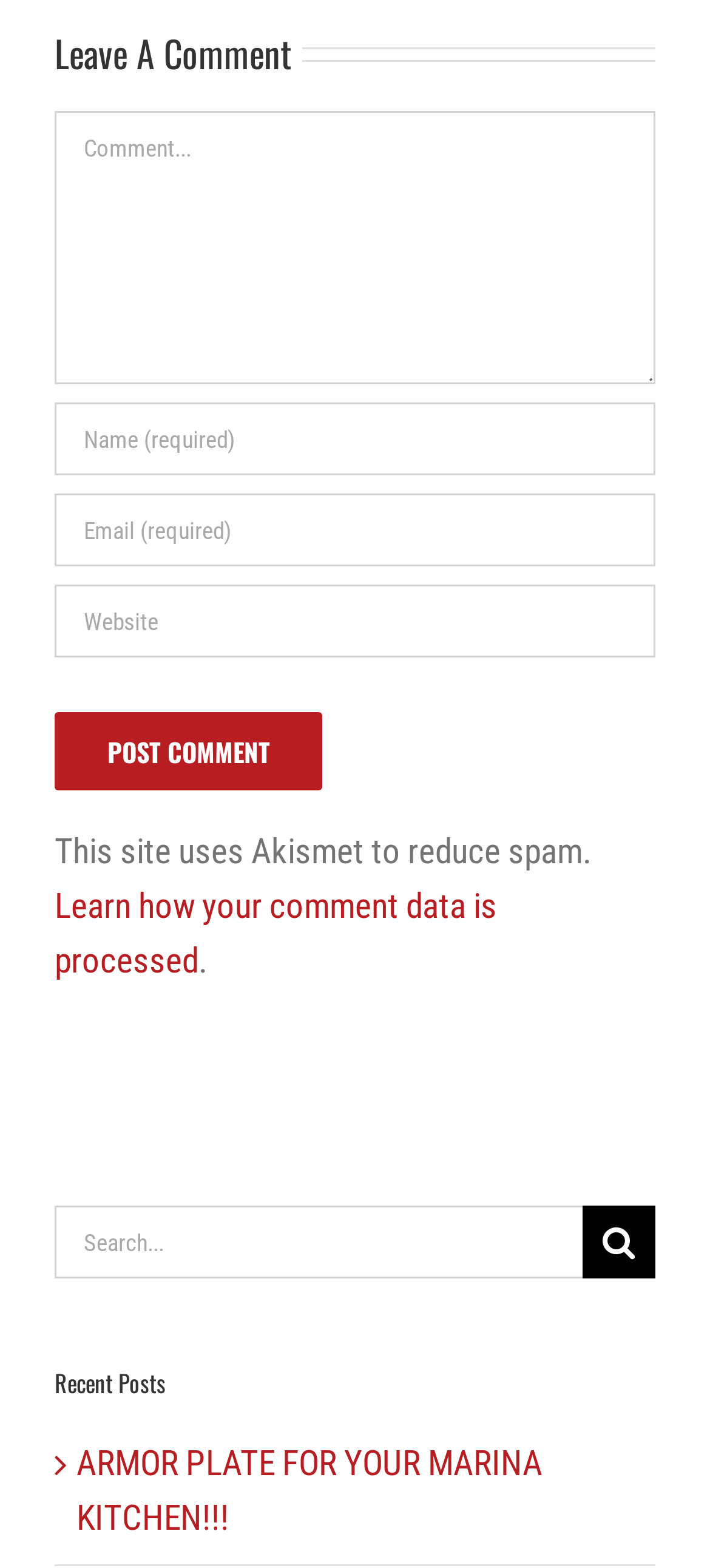Is the URL field required for commenting?
Using the screenshot, give a one-word or short phrase answer.

No